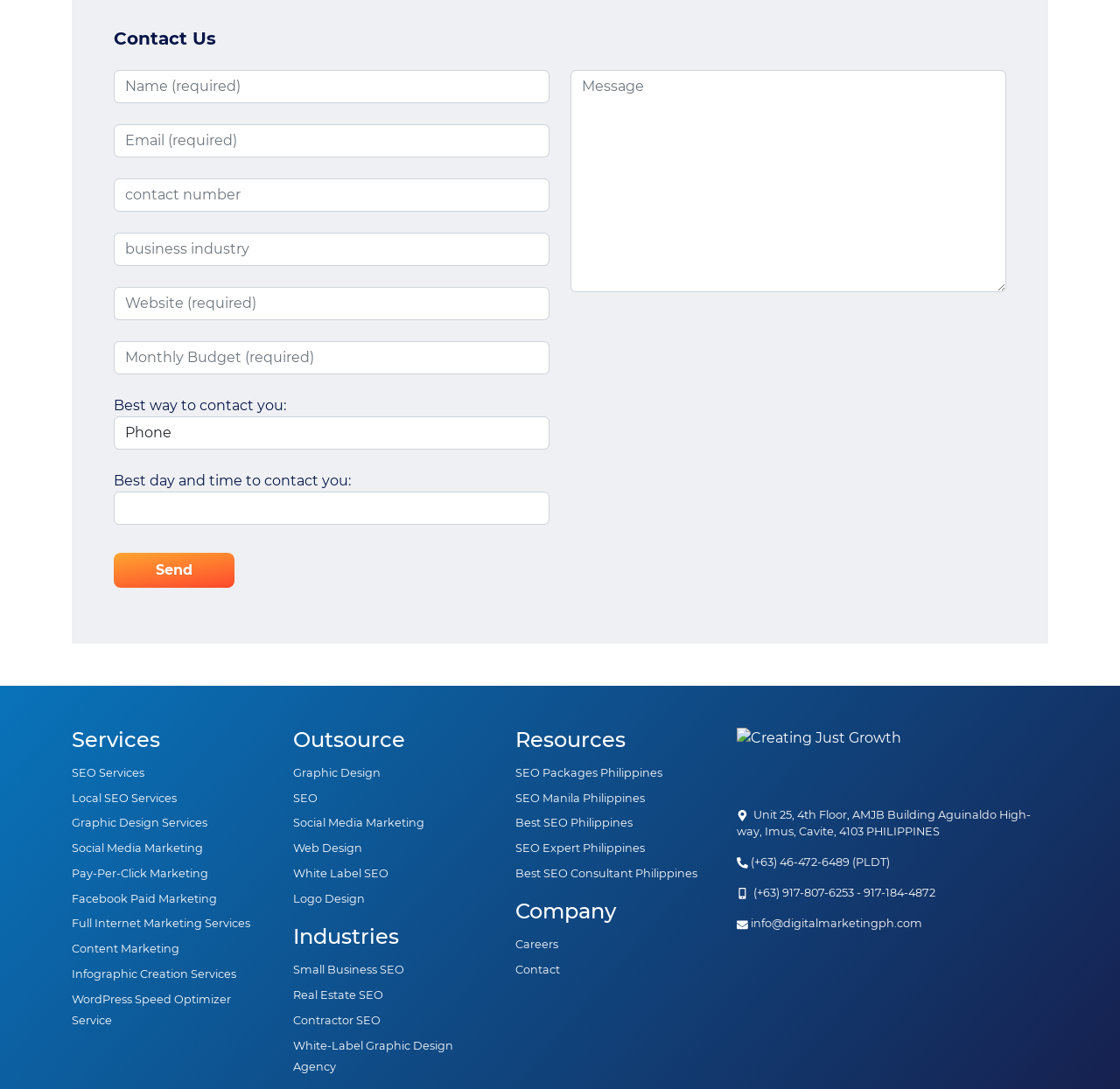Based on the image, please respond to the question with as much detail as possible:
What is the company's industry focus?

The company has a focus on various industries, including Small Business SEO, Real Estate SEO, and Contractor SEO, as listed under the 'Industries' heading.